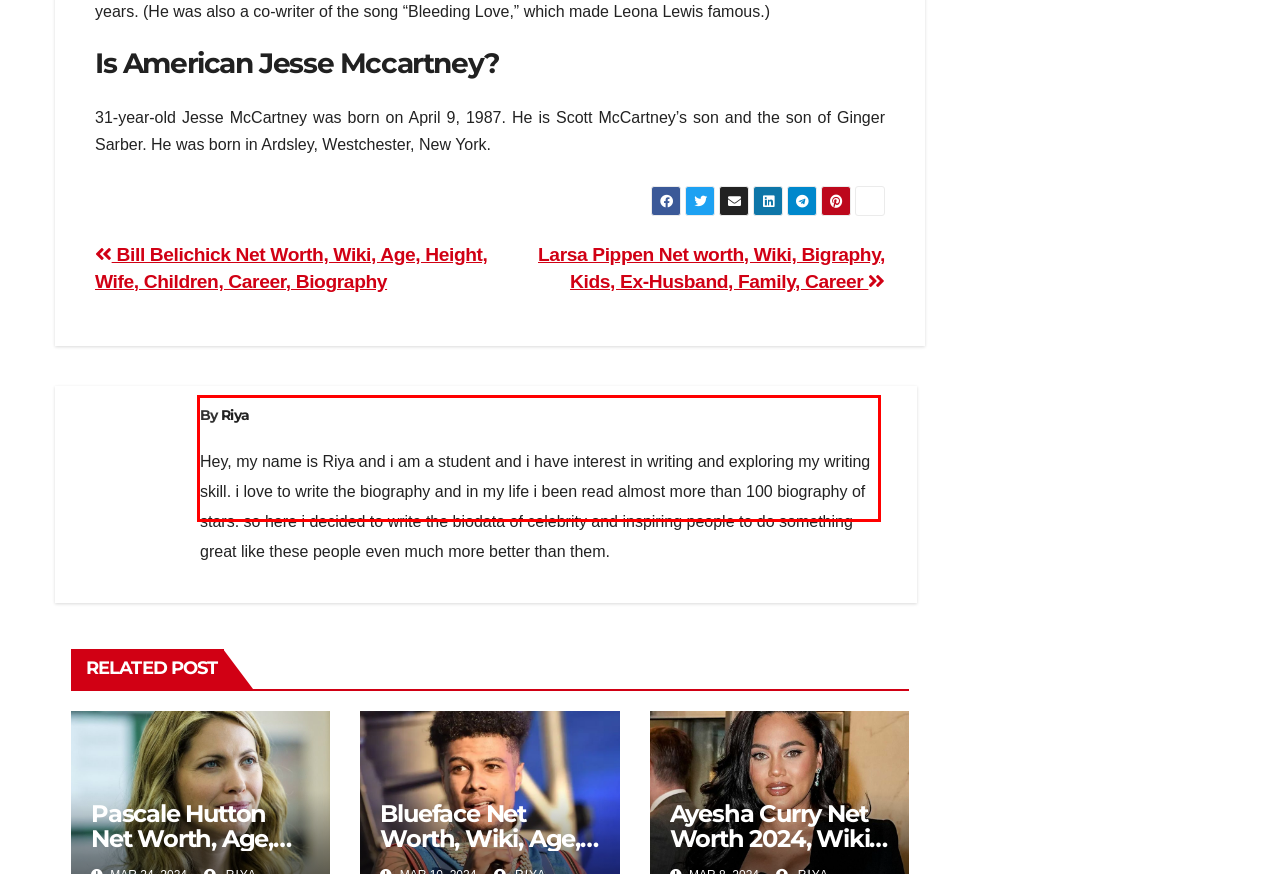You have a screenshot of a webpage where a UI element is enclosed in a red rectangle. Perform OCR to capture the text inside this red rectangle.

Hey, my name is Riya and i am a student and i have interest in writing and exploring my writing skill. i love to write the biography and in my life i been read almost more than 100 biography of stars. so here i decided to write the biodata of celebrity and inspiring people to do something great like these people even much more better than them.